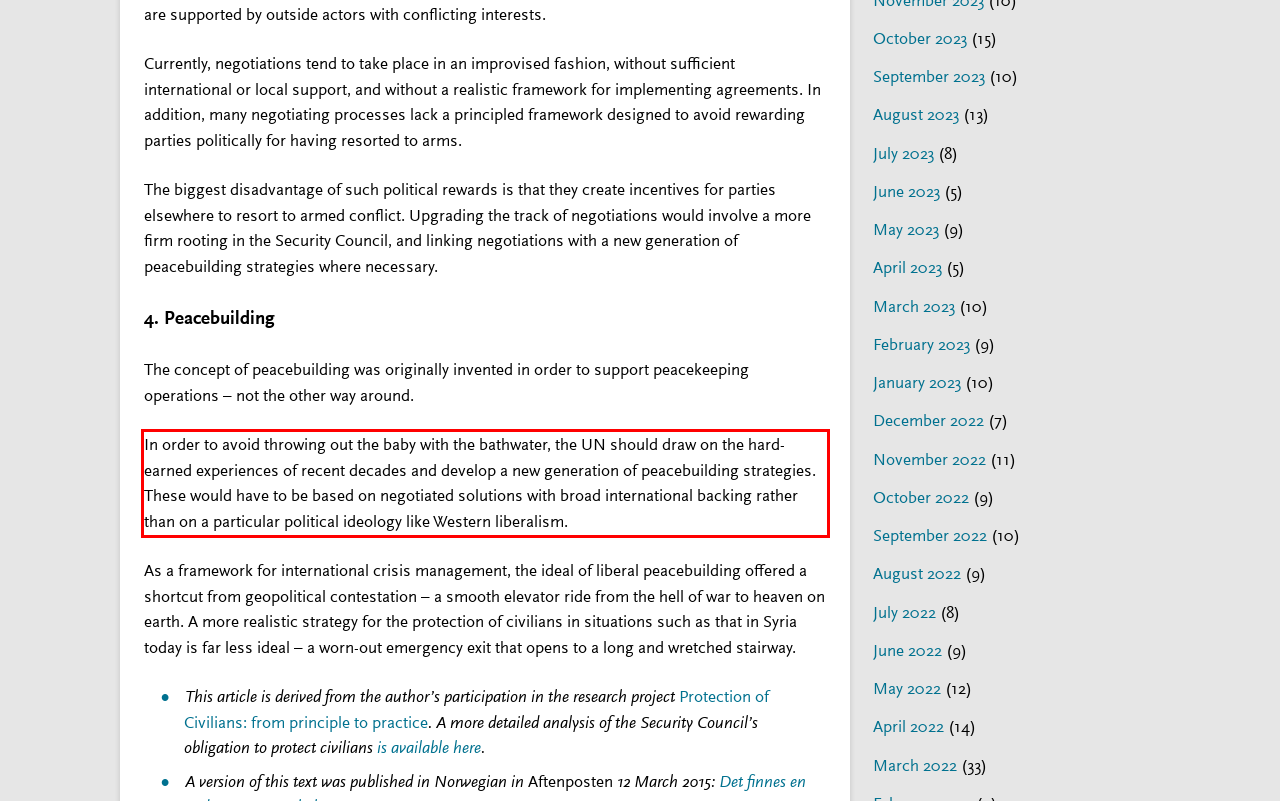From the given screenshot of a webpage, identify the red bounding box and extract the text content within it.

In order to avoid throwing out the baby with the bathwater, the UN should draw on the hard-earned experiences of recent decades and develop a new generation of peacebuilding strategies. These would have to be based on negotiated solutions with broad international backing rather than on a particular political ideology like Western liberalism.